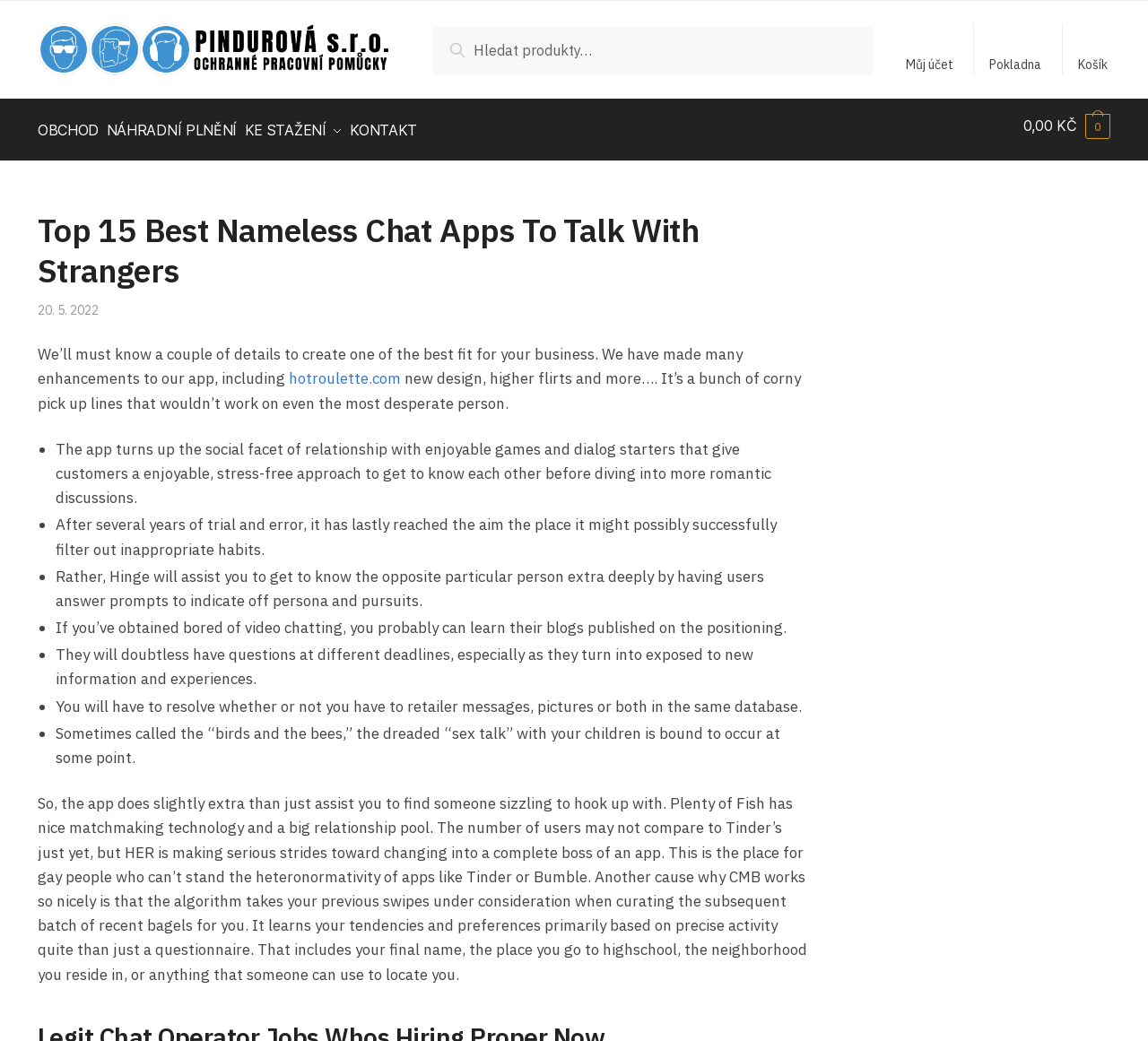Identify the bounding box coordinates of the clickable region to carry out the given instruction: "Go to Můj účet".

[0.779, 0.022, 0.84, 0.072]